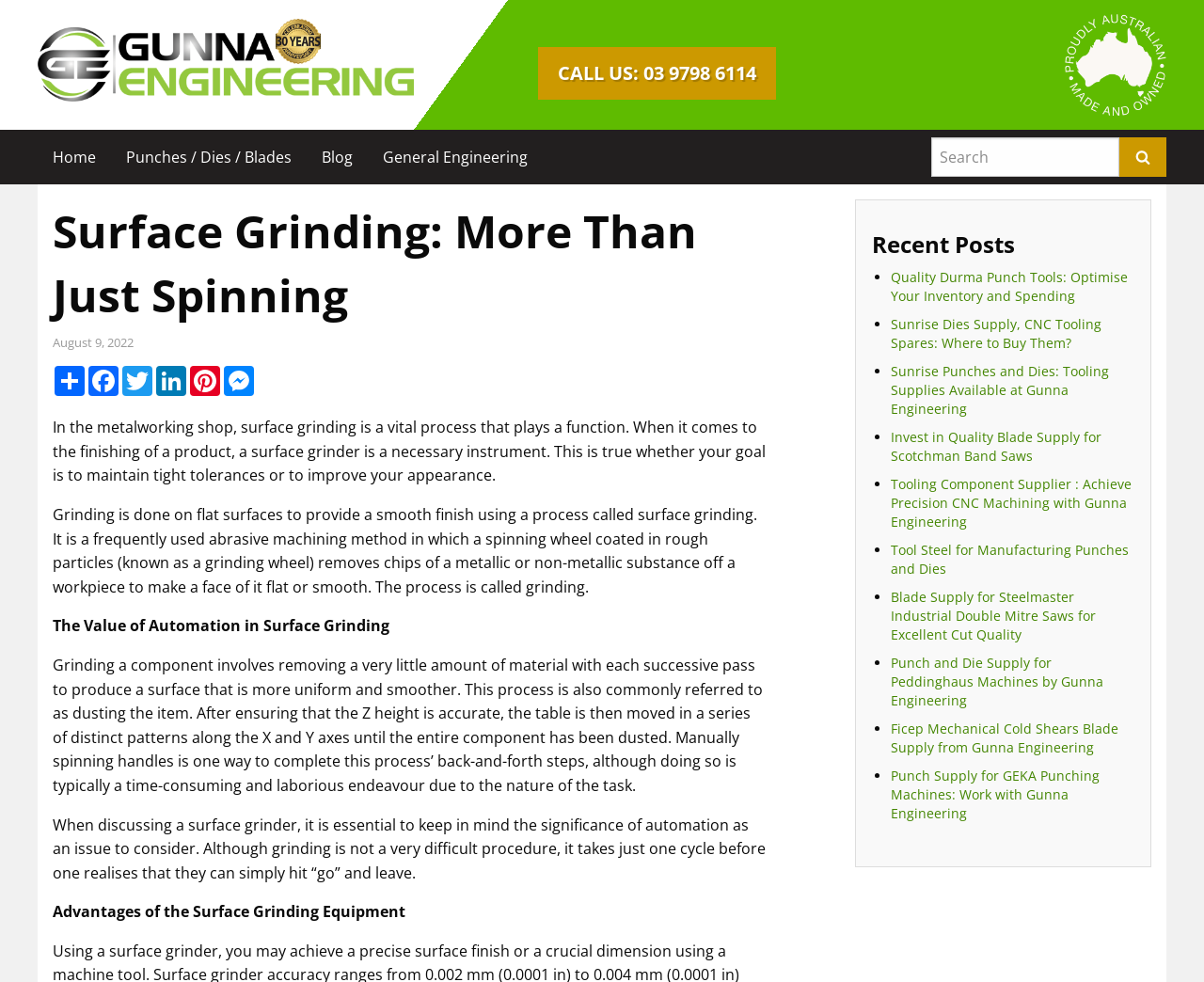What is the benefit of automation in surface grinding?
Analyze the image and provide a thorough answer to the question.

The webpage mentions that automation is an important consideration when discussing surface grinders. It explains that grinding involves removing a small amount of material with each pass, and doing so manually can be time-consuming and laborious. Therefore, automation can help save time and labor in the surface grinding process.